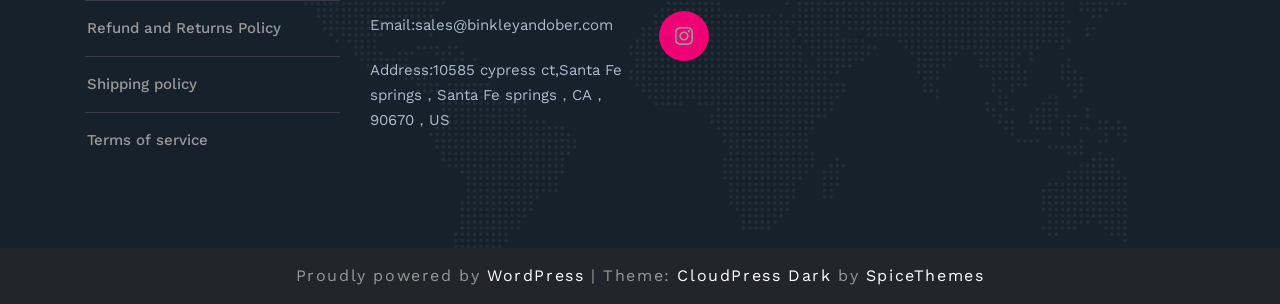Bounding box coordinates are specified in the format (top-left x, top-left y, bottom-right x, bottom-right y). All values are floating point numbers bounded between 0 and 1. Please provide the bounding box coordinate of the region this sentence describes: Terms of service

[0.068, 0.431, 0.162, 0.49]